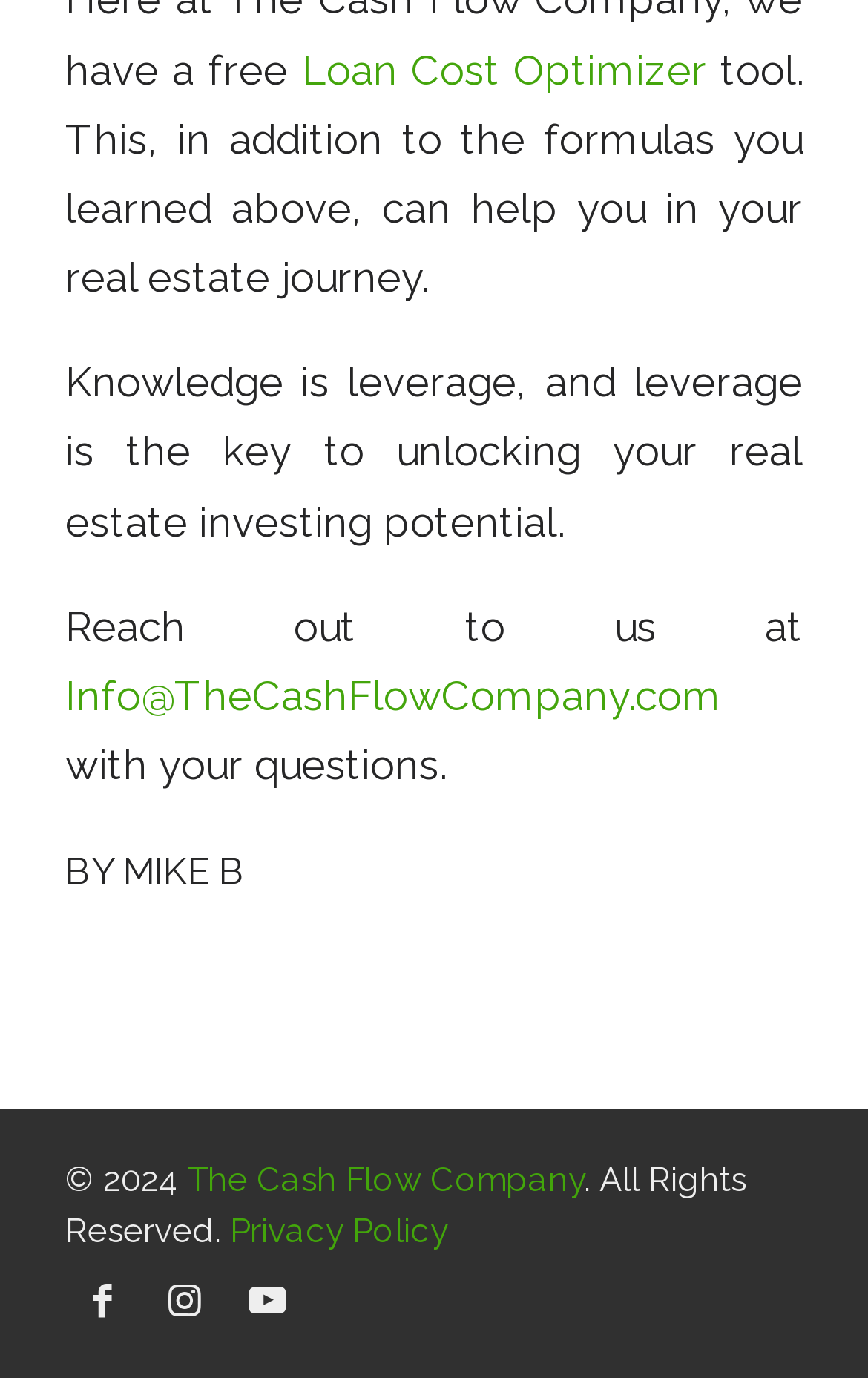Please mark the bounding box coordinates of the area that should be clicked to carry out the instruction: "Visit The Cash Flow Company website".

[0.216, 0.842, 0.672, 0.871]